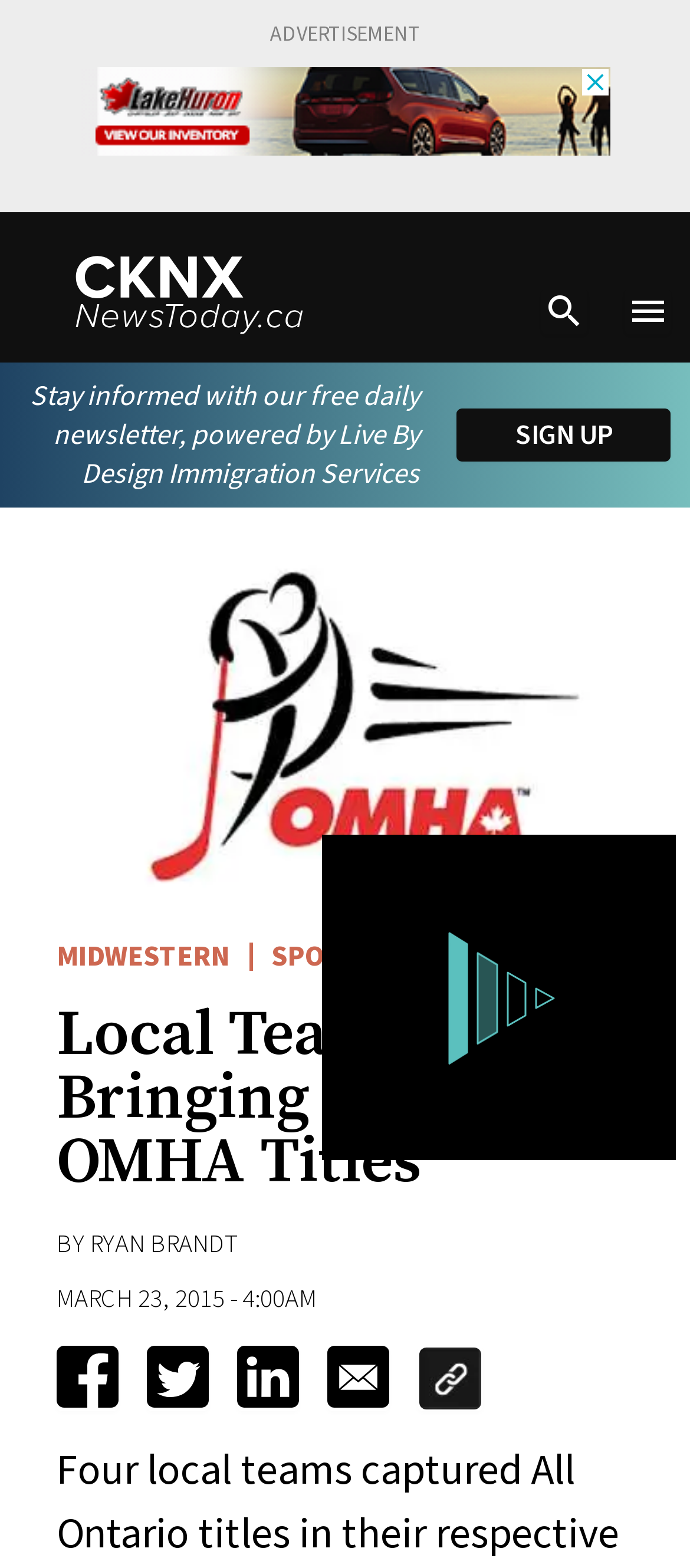Give a one-word or one-phrase response to the question:
Who is the author of the article?

RYAN BRANDT